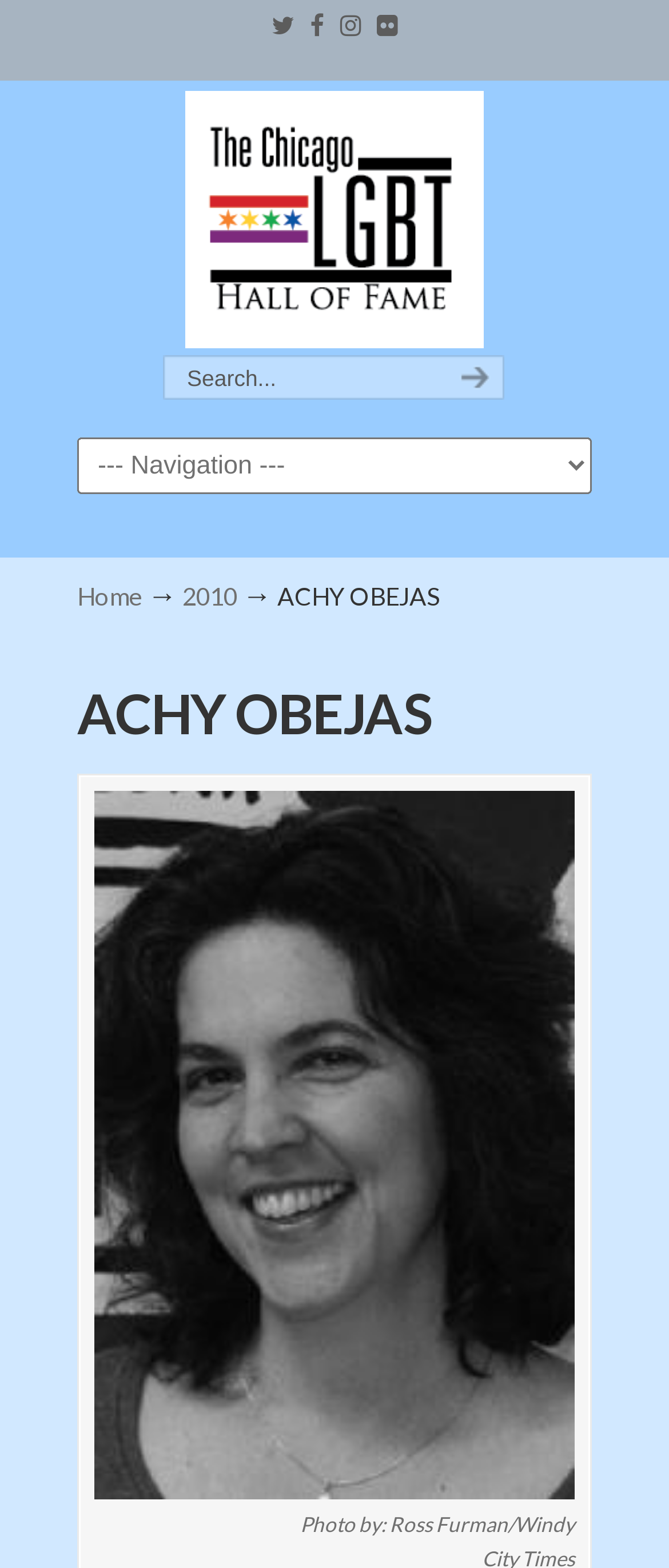Provide a brief response to the question below using a single word or phrase: 
What is the name of the inductee?

ACHY OBEJAS